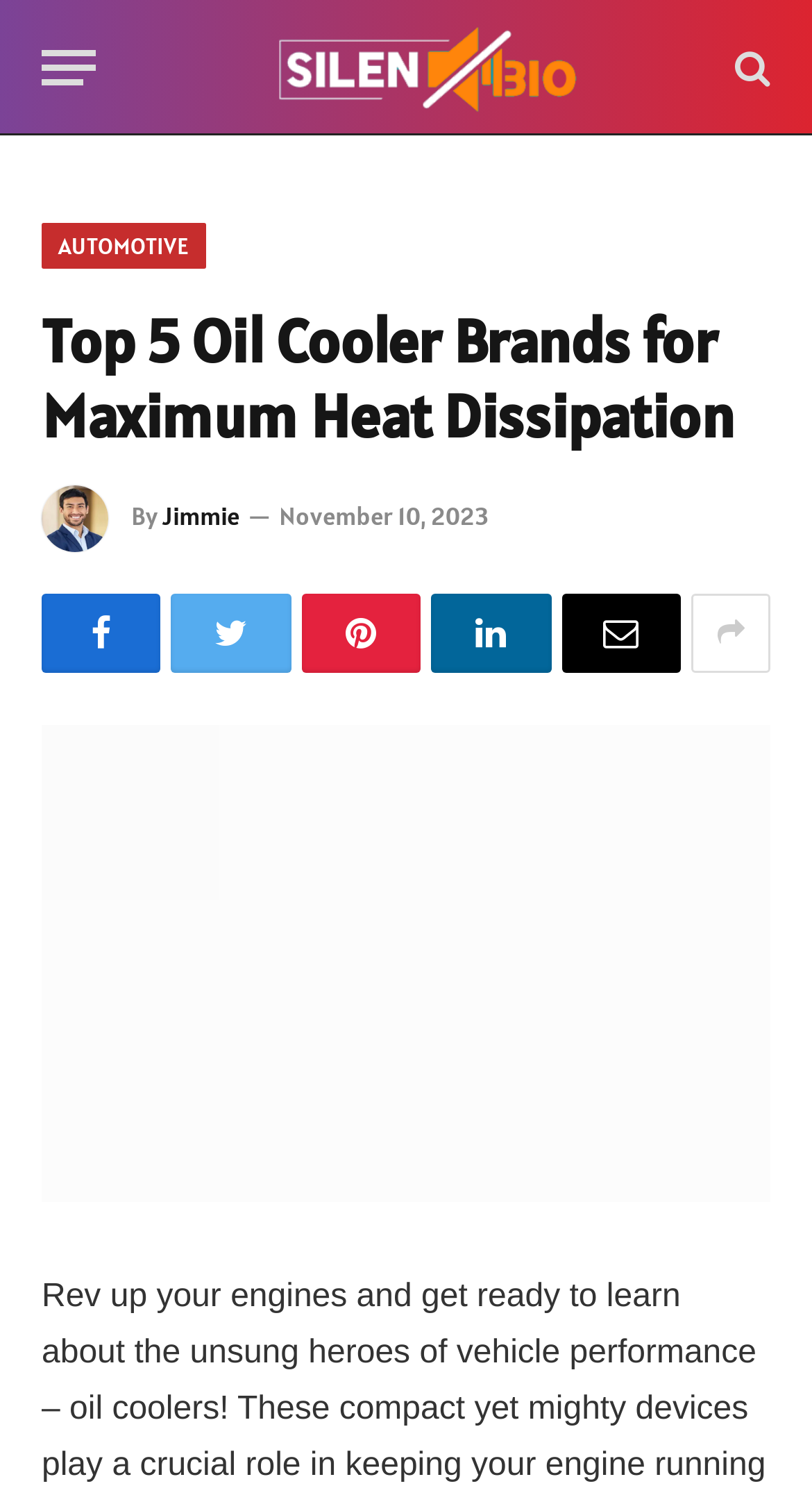Find the bounding box of the element with the following description: "Pinterest". The coordinates must be four float numbers between 0 and 1, formatted as [left, top, right, bottom].

[0.371, 0.399, 0.519, 0.453]